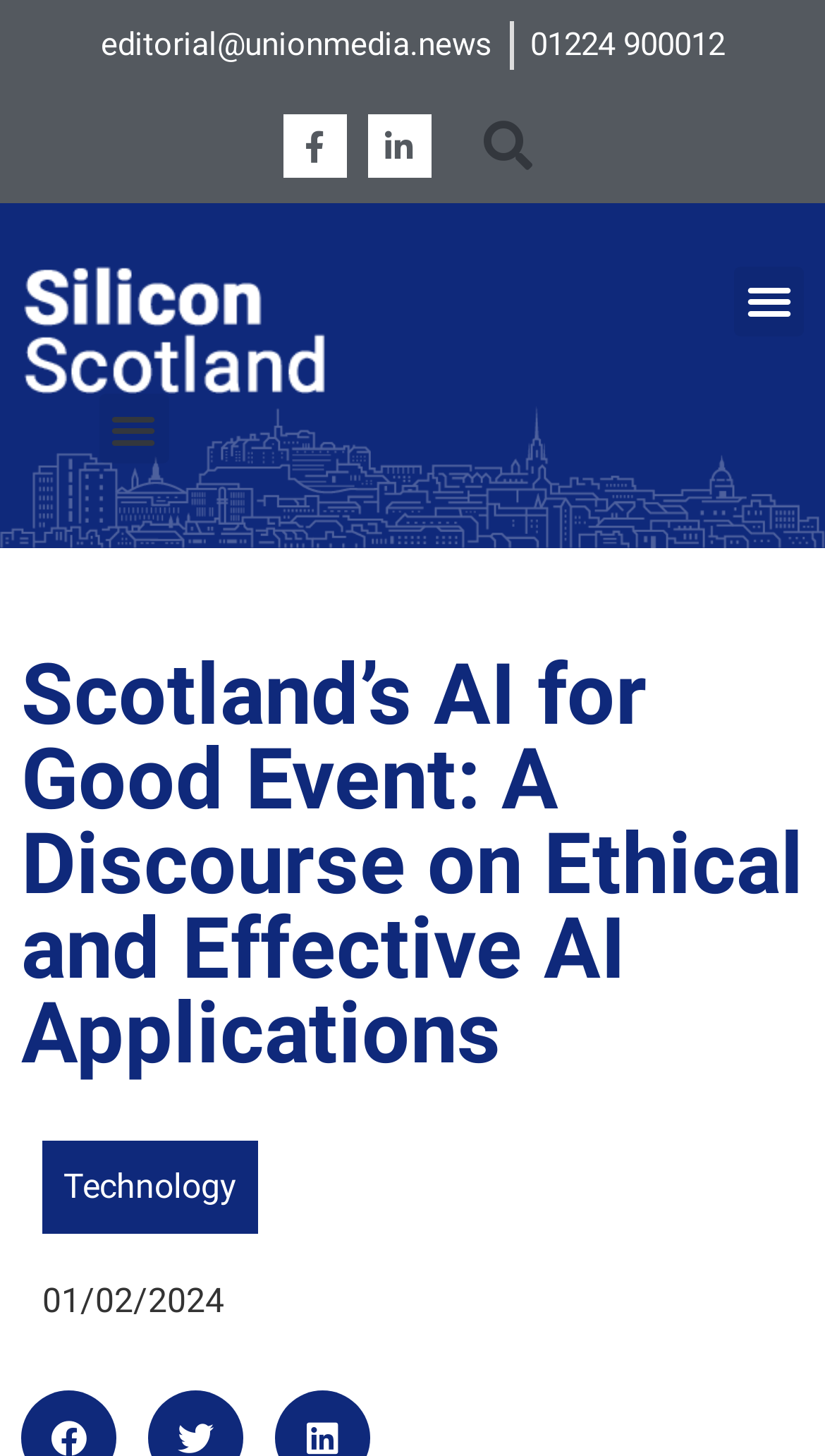Respond with a single word or phrase to the following question: How many social media links are there?

2